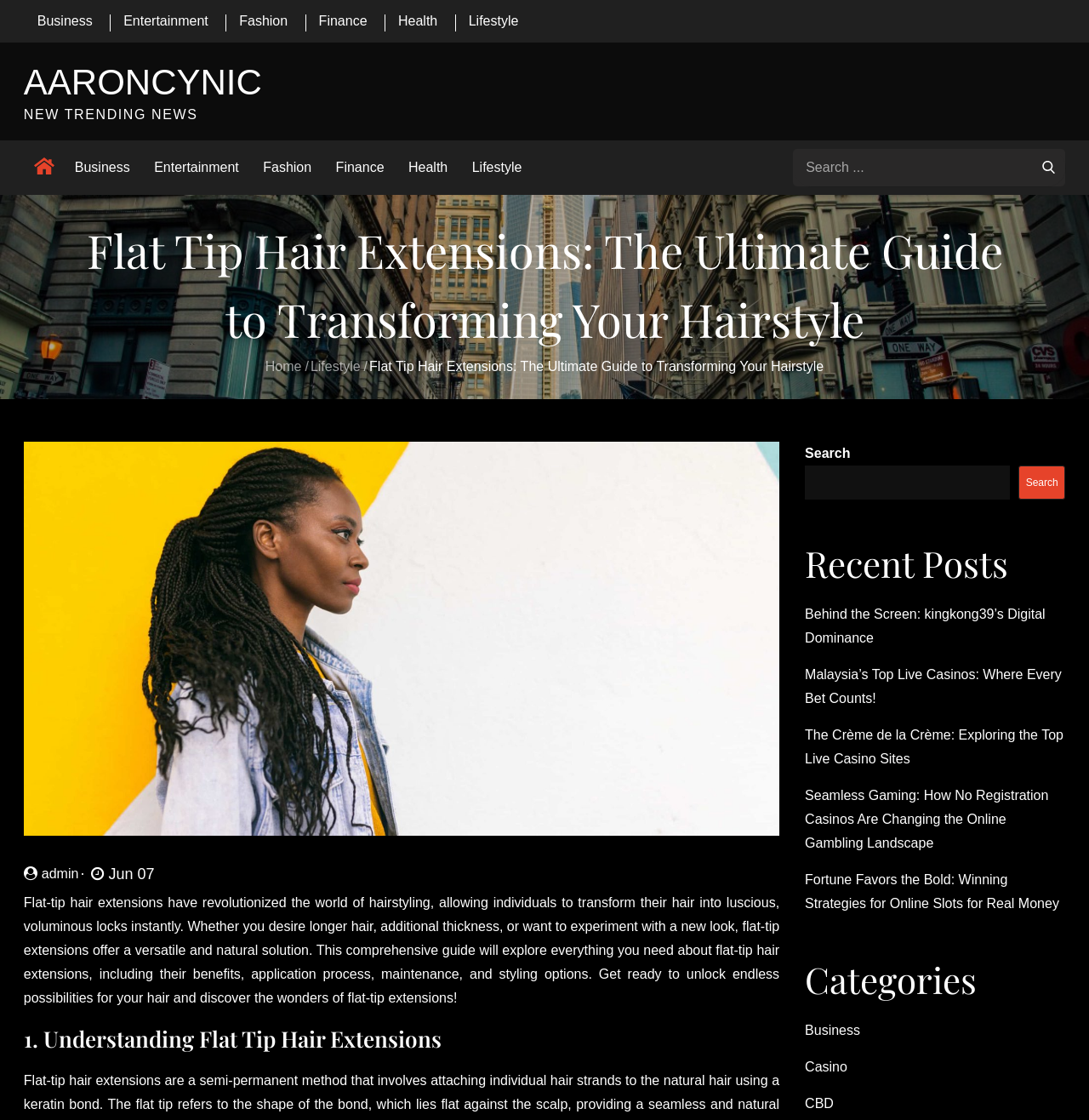Please locate the bounding box coordinates of the element that needs to be clicked to achieve the following instruction: "Learn more about adaptive web design". The coordinates should be four float numbers between 0 and 1, i.e., [left, top, right, bottom].

None